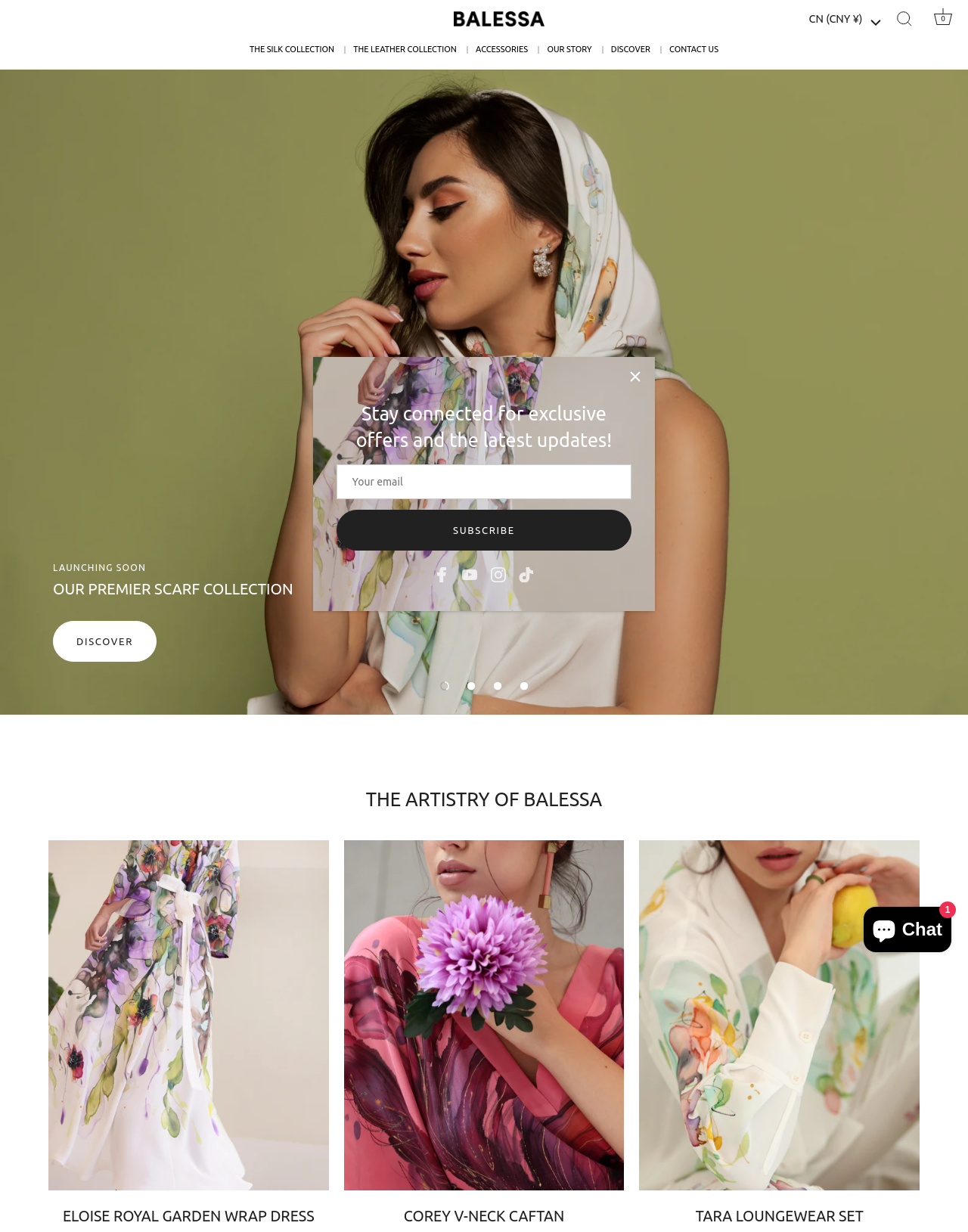How many social media platforms are linked on this webpage?
Answer the question with a thorough and detailed explanation.

There are four social media platforms linked on this webpage, which are Facebook, Youtube, Instagram, and Tiktok. These links are located at the bottom of the webpage, inside a modal dialog.